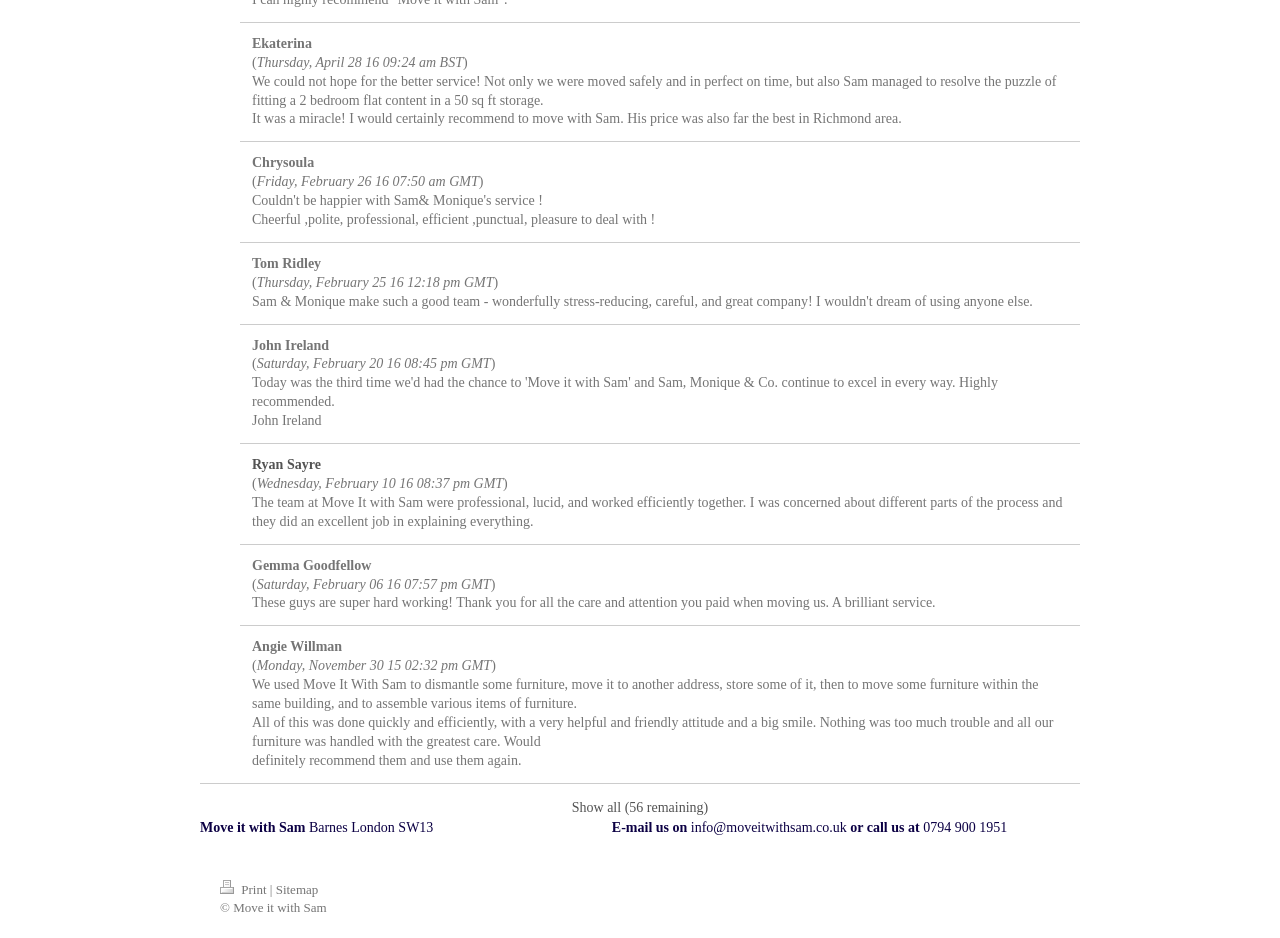What is the name of the person who wrote the first review?
Answer the question in a detailed and comprehensive manner.

I found the name of the person who wrote the first review by looking at the topmost review block, which starts with the name 'Ekaterina'.